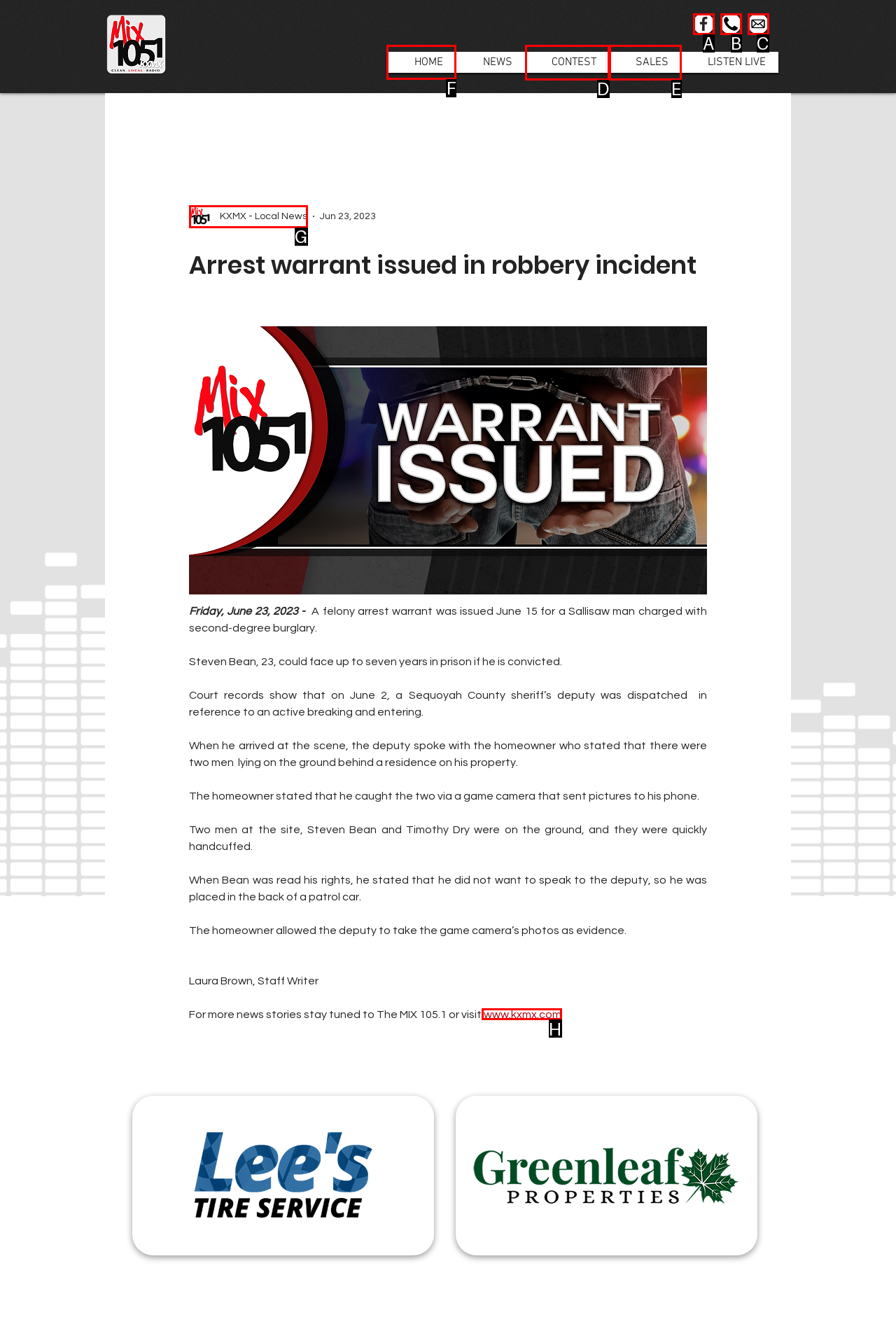Choose the letter of the option that needs to be clicked to perform the task: Go to the HOME page. Answer with the letter.

F